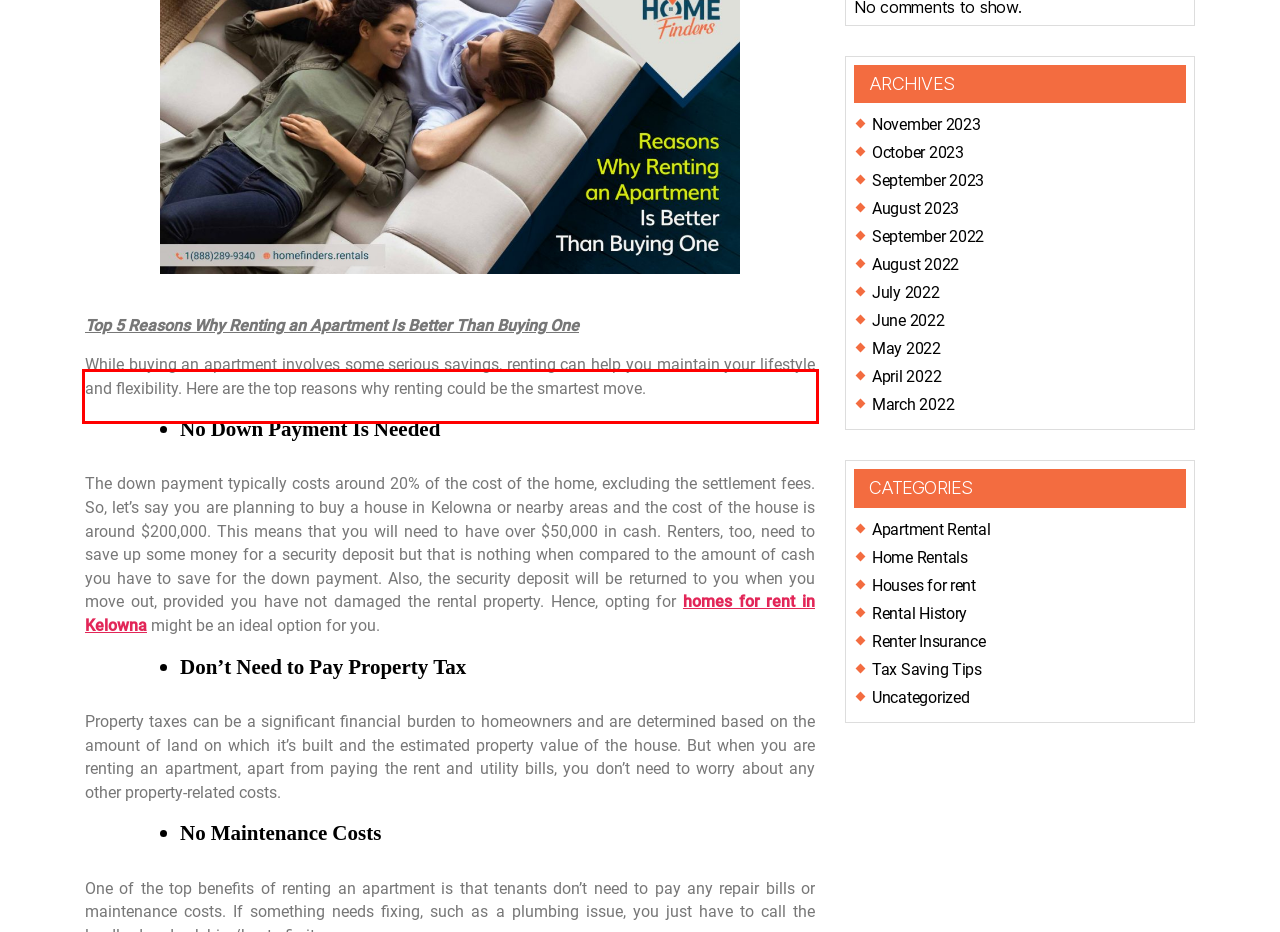Locate the red bounding box in the provided webpage screenshot and use OCR to determine the text content inside it.

While buying an apartment involves some serious savings, renting can help you maintain your lifestyle and flexibility. Here are the top reasons why renting could be the smartest move.